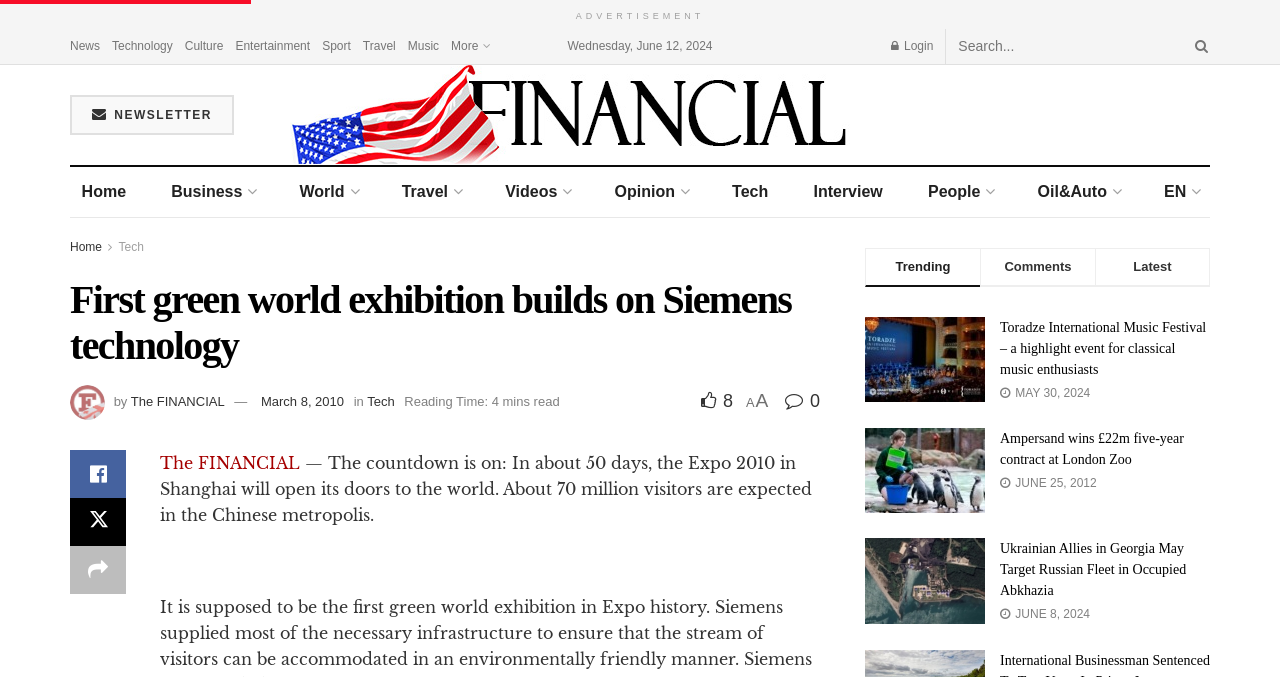Pinpoint the bounding box coordinates of the clickable element needed to complete the instruction: "Read the article about the Expo 2010 in Shanghai". The coordinates should be provided as four float numbers between 0 and 1: [left, top, right, bottom].

[0.125, 0.669, 0.634, 0.775]